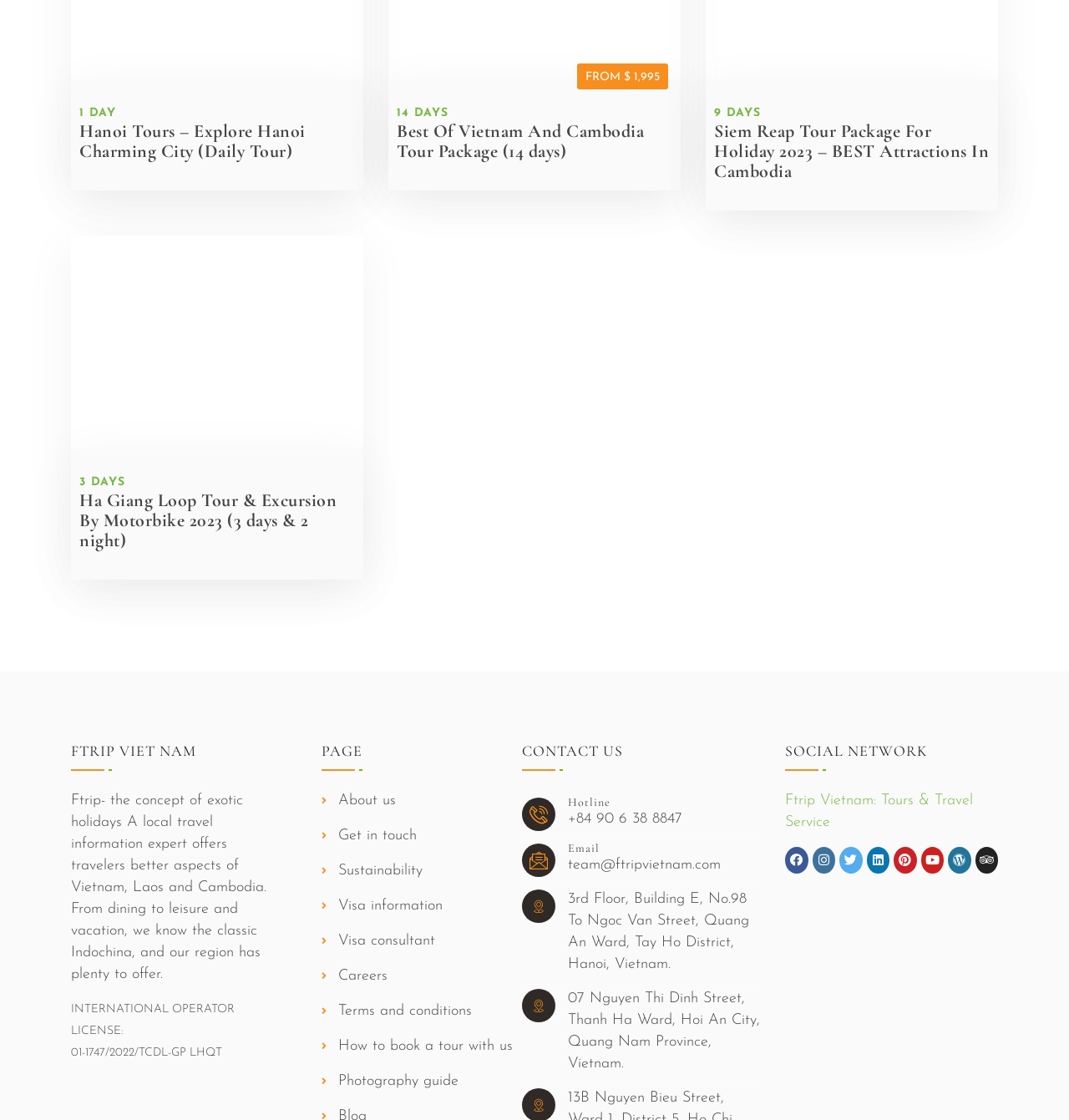Determine the bounding box coordinates of the target area to click to execute the following instruction: "Explore 'Siem Reap Tour Package For Holiday 2023 – BEST Attractions In Cambodia'."

[0.668, 0.107, 0.925, 0.162]